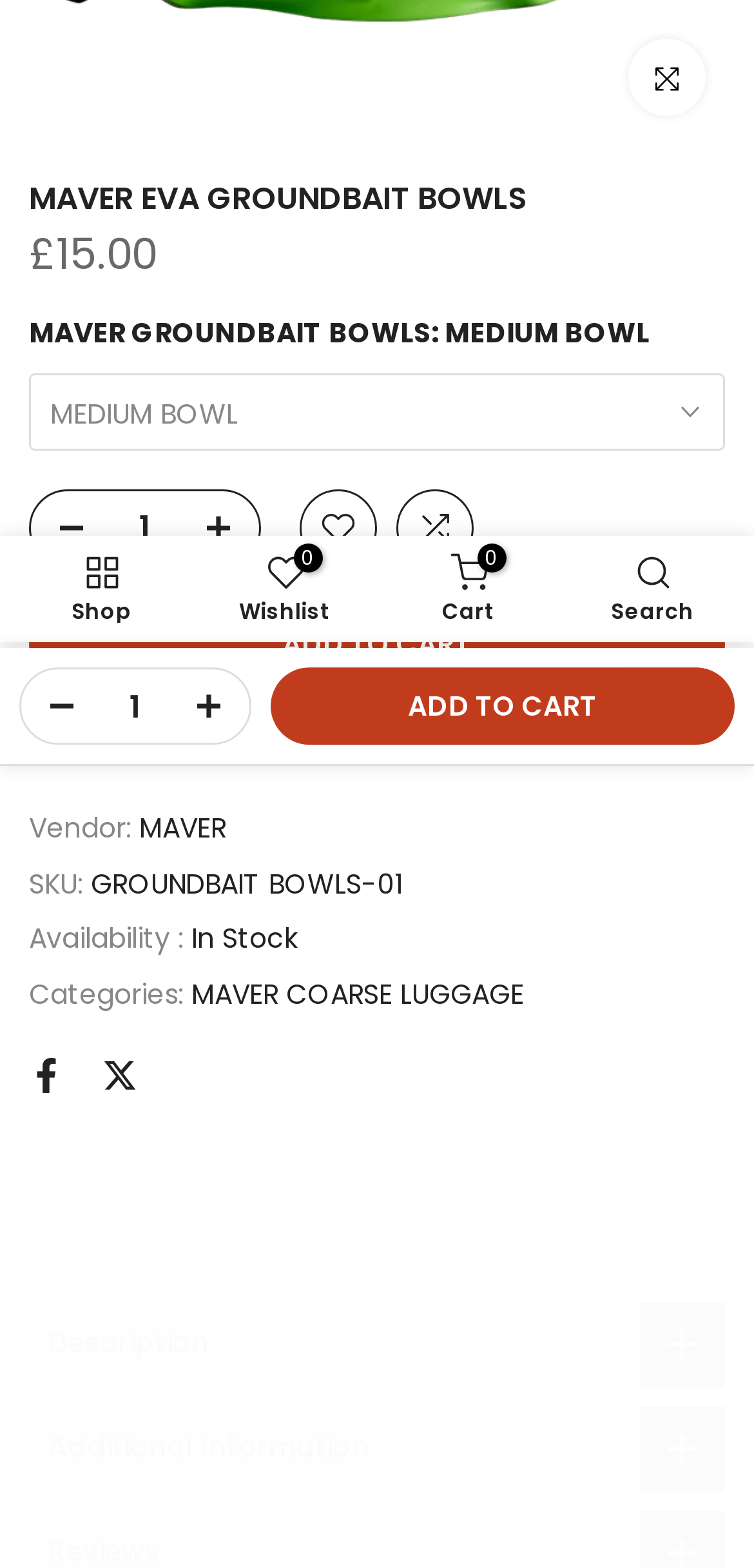Identify the bounding box coordinates for the UI element described as: "windows 10 product key".

None